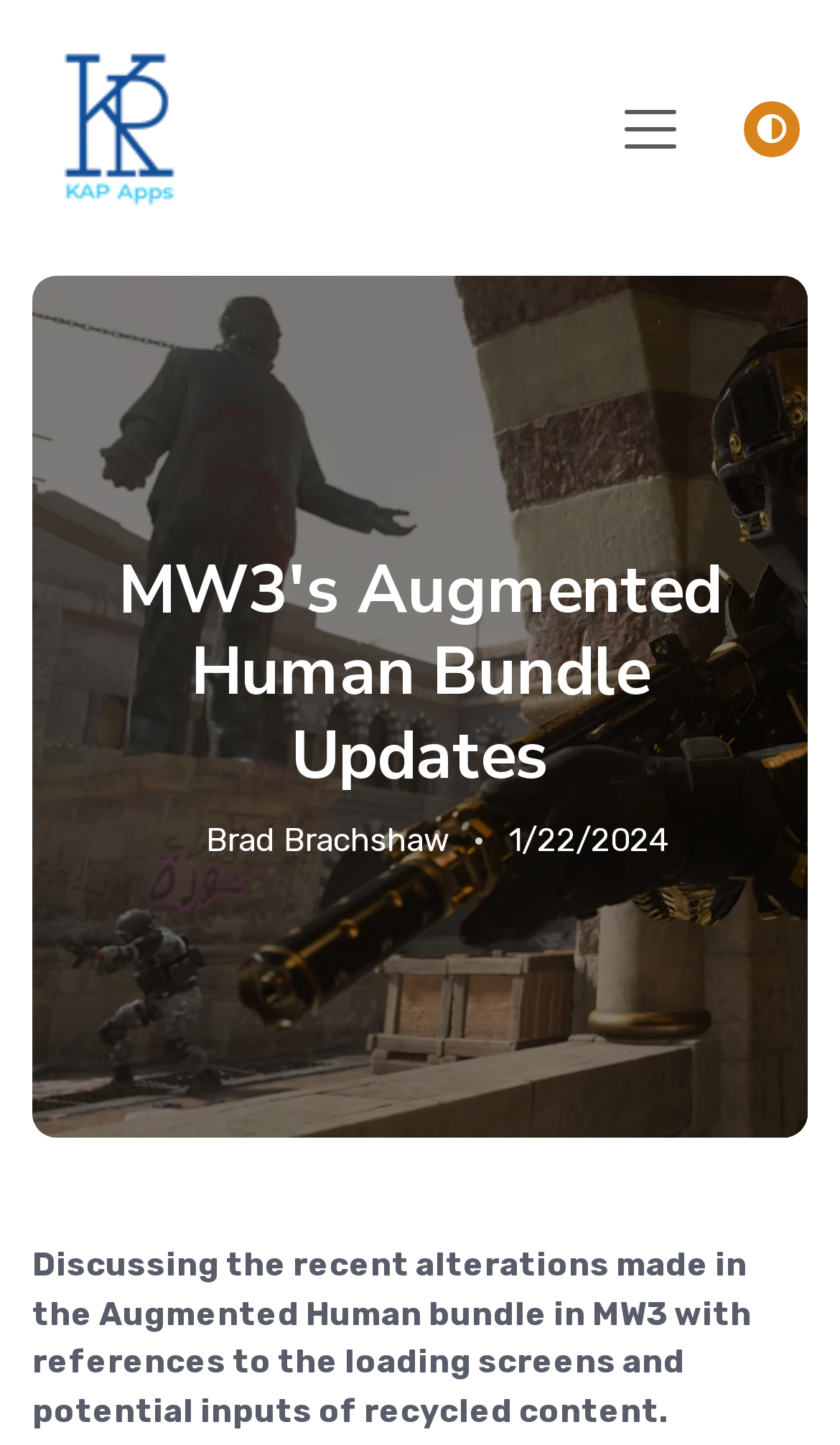When was the article published?
Could you answer the question in a detailed manner, providing as much information as possible?

The publication date of the article can be found in the StaticText element '1/22/2024' which is placed below the author's name and above the article description.